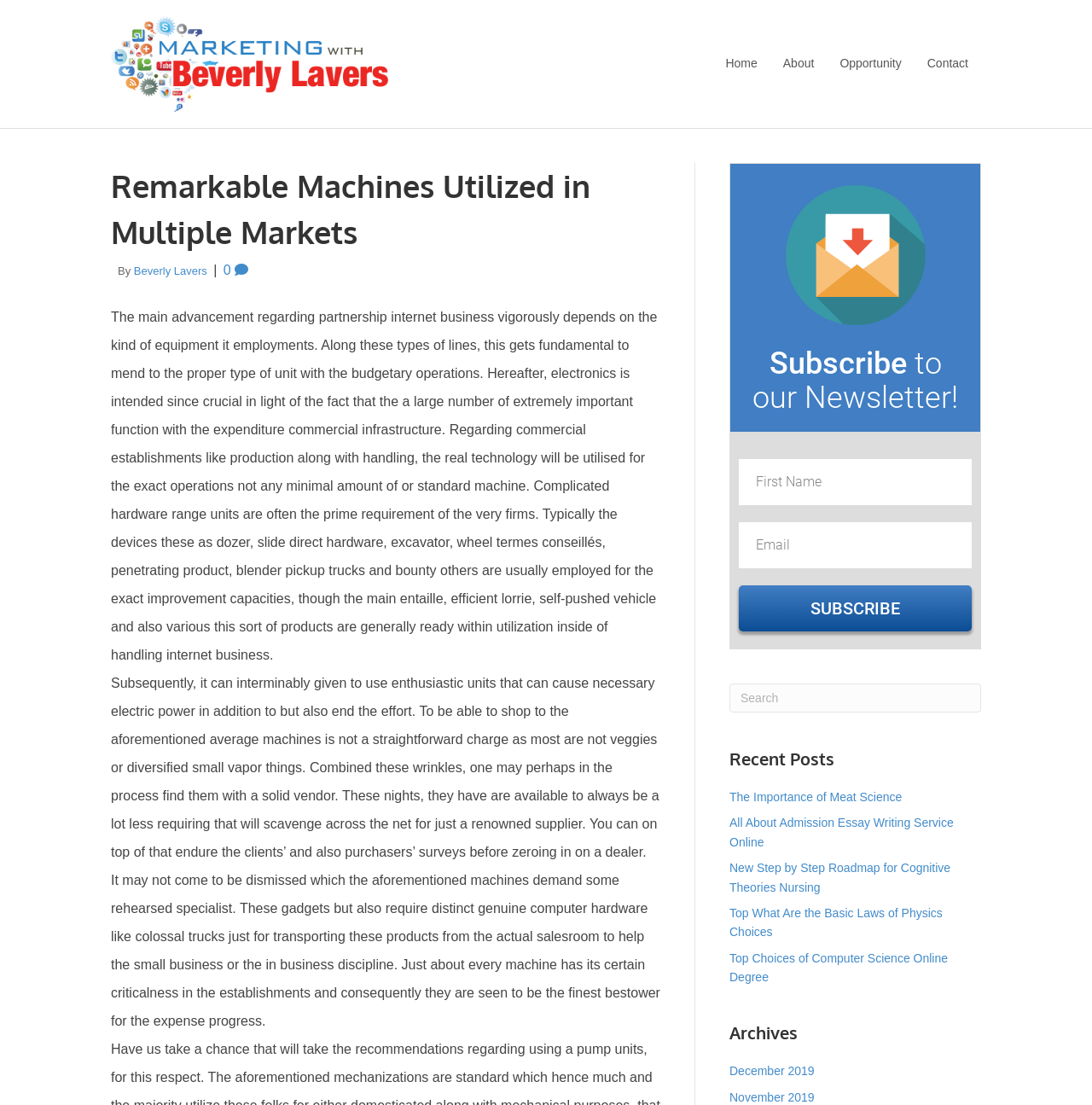What is the name of the website?
Give a thorough and detailed response to the question.

I determined the answer by looking at the top-left corner of the webpage, where the logo and website name are typically located. The image with the text 'Marketing With Beverly Lavers' suggests that this is the name of the website.